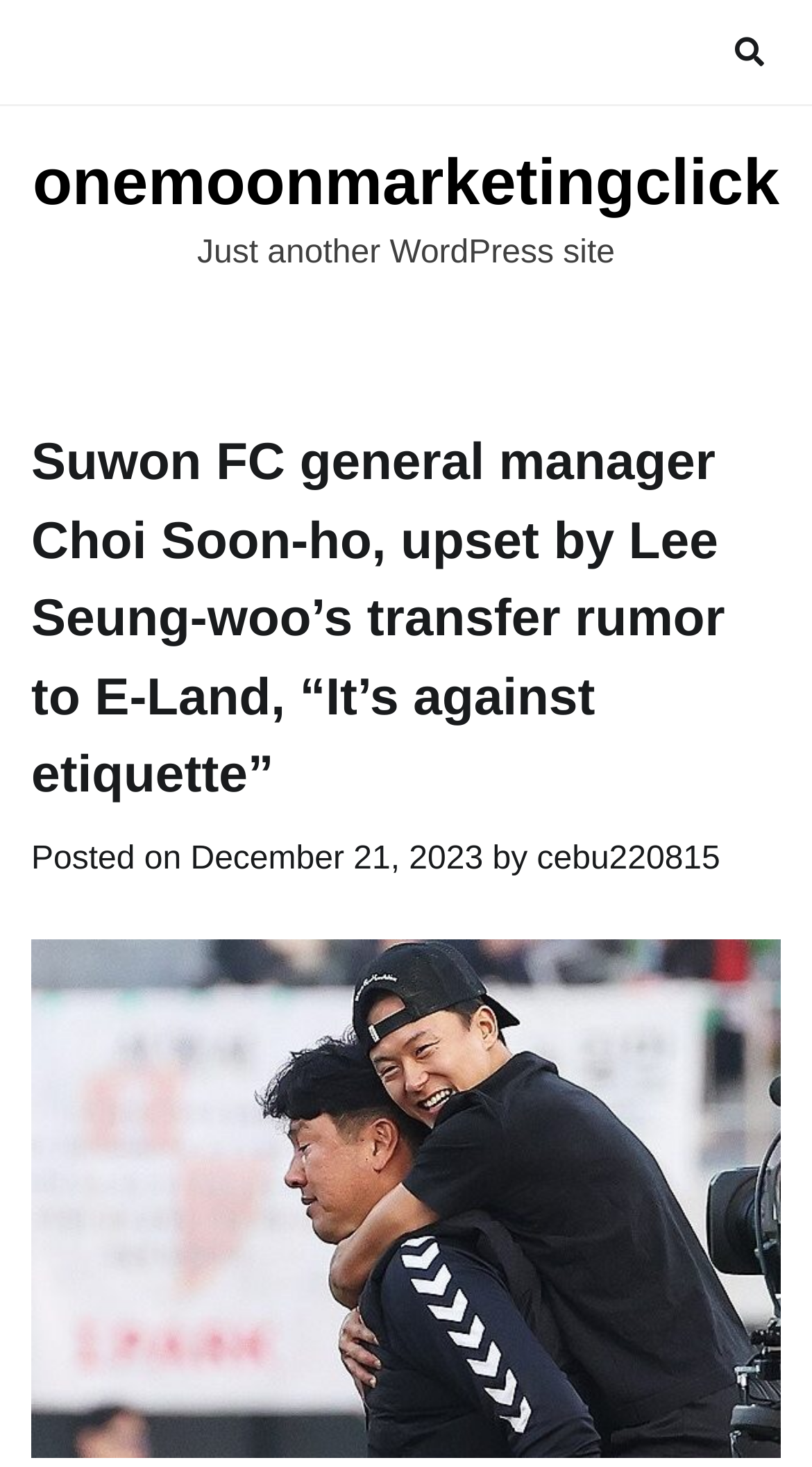Give an extensive and precise description of the webpage.

The webpage appears to be a news article or blog post about Suwon FC's general manager, Choi Soon-ho, expressing discomfort over Lee Seung-woo's transfer rumor to E-Land. 

At the top-right corner, there is a small icon represented by a Unicode character. Below it, on the top-left side, is a link to "onemoonmarketingclick". 

The main content of the webpage is divided into two sections. The top section contains a header with the title of the article, "Suwon FC general manager Choi Soon-ho, upset by Lee Seung-woo’s transfer rumor to E-Land, “It’s against etiquette”". This title spans almost the entire width of the page. 

Below the title, there is a line of text that indicates the article's posting information, including the date "December 21, 2023", and the author "cebu220815". 

The second section of the main content is a large figure or image that occupies most of the page's width and height, situated below the posting information.